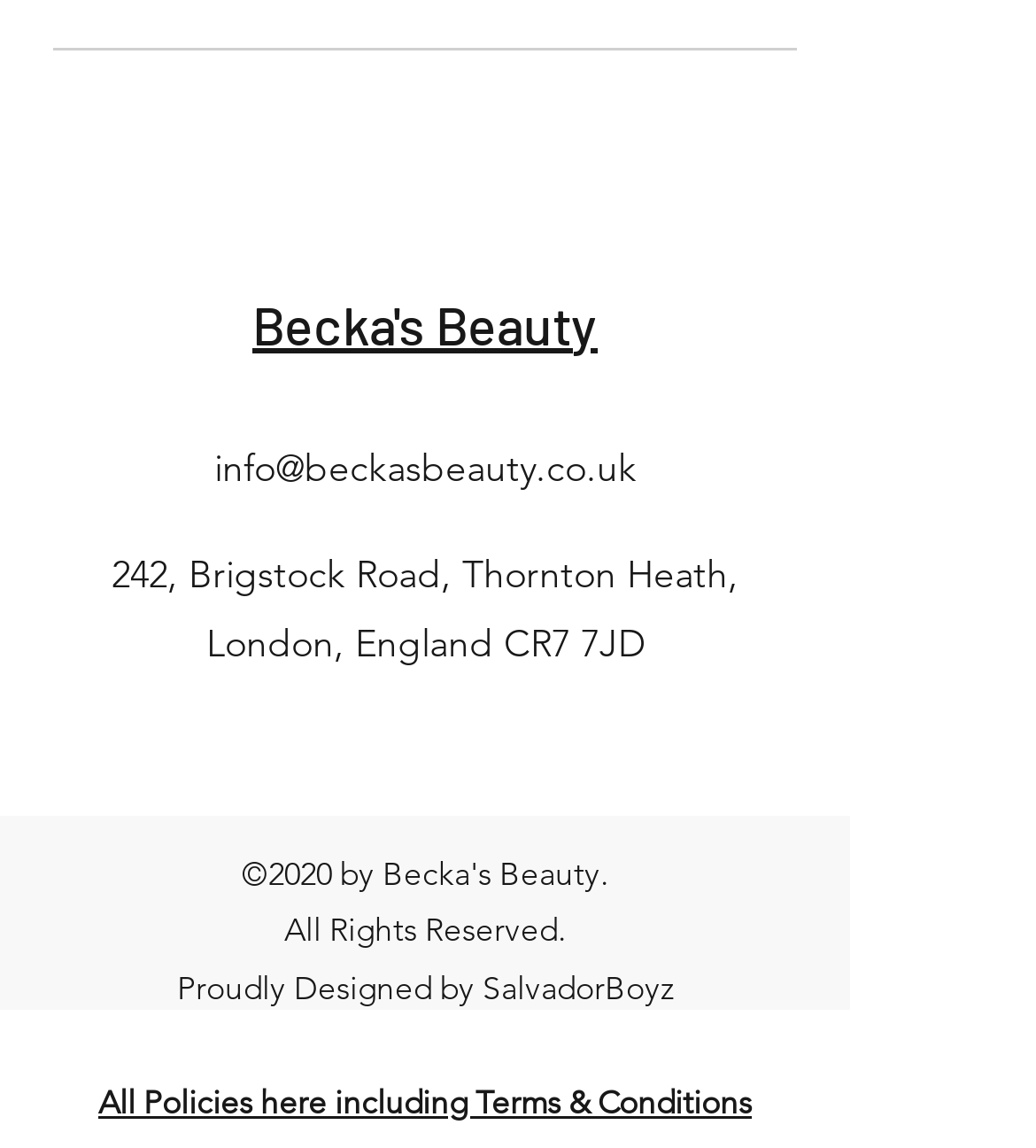What is the email address of the business?
Based on the screenshot, provide your answer in one word or phrase.

info@beckasbeauty.co.uk